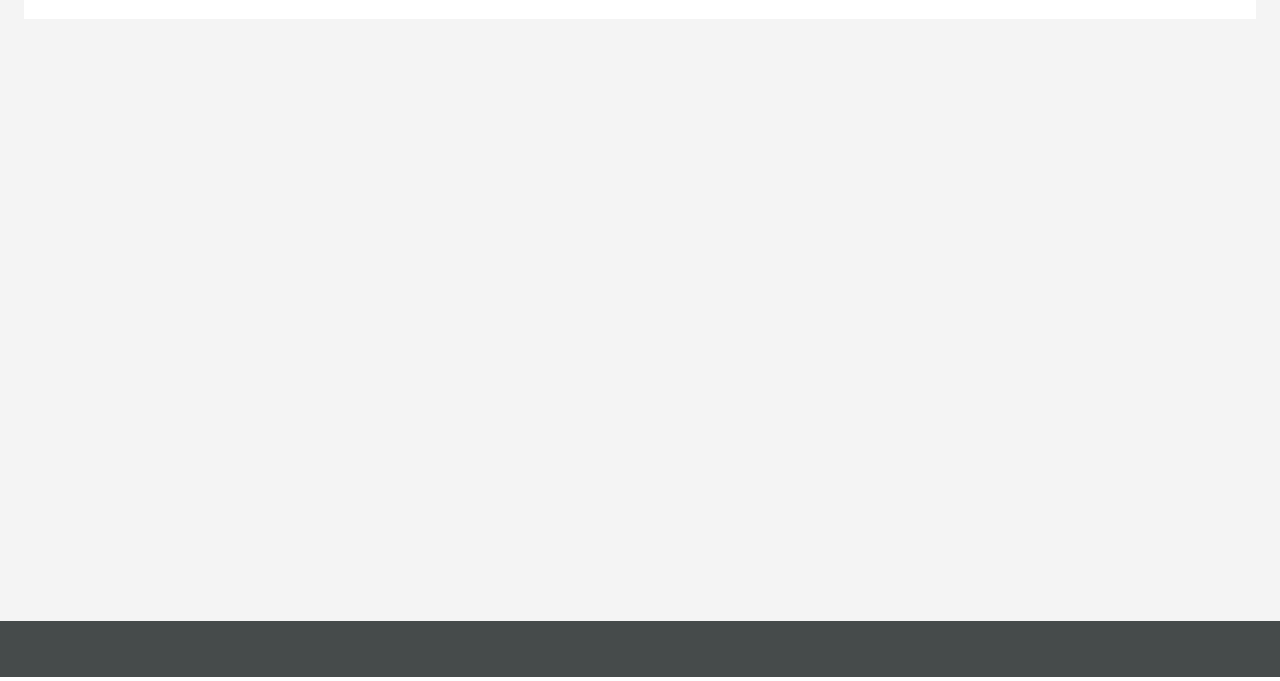Please mark the bounding box coordinates of the area that should be clicked to carry out the instruction: "View Praxity".

[0.079, 0.938, 0.157, 0.969]